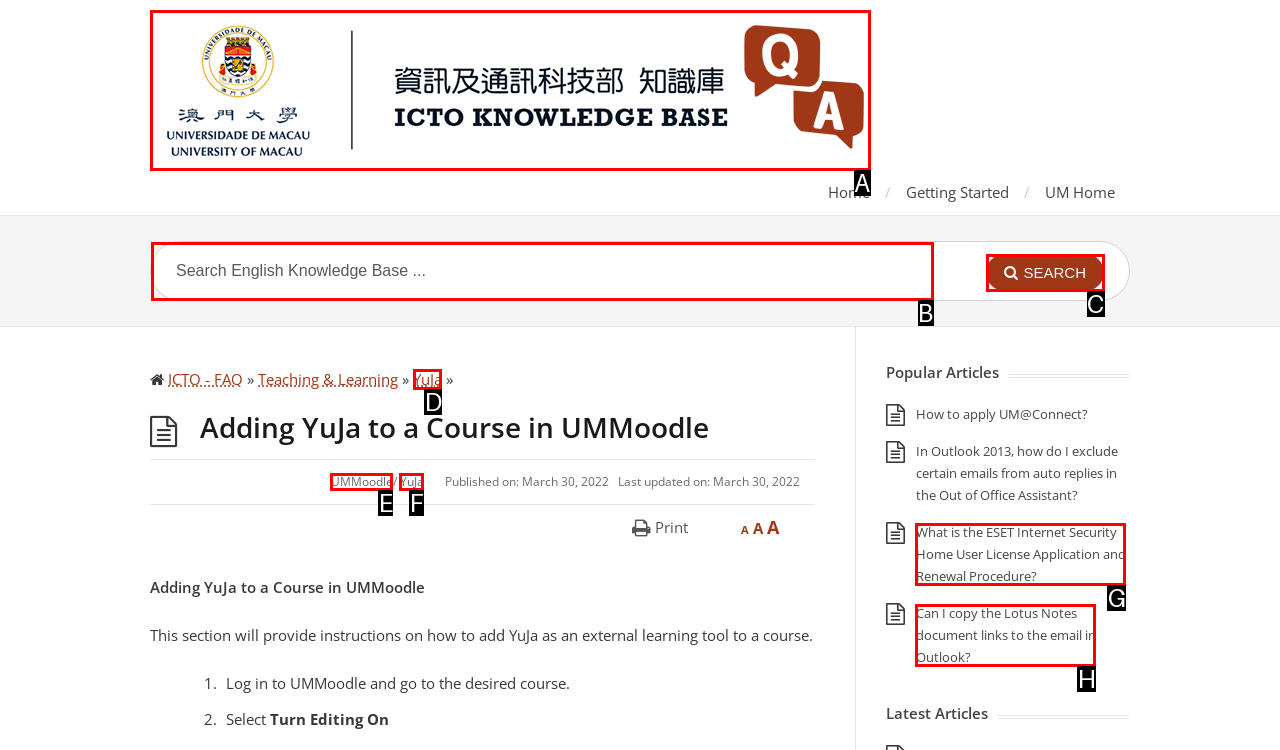Determine the HTML element to be clicked to complete the task: Click on YuJa. Answer by giving the letter of the selected option.

D